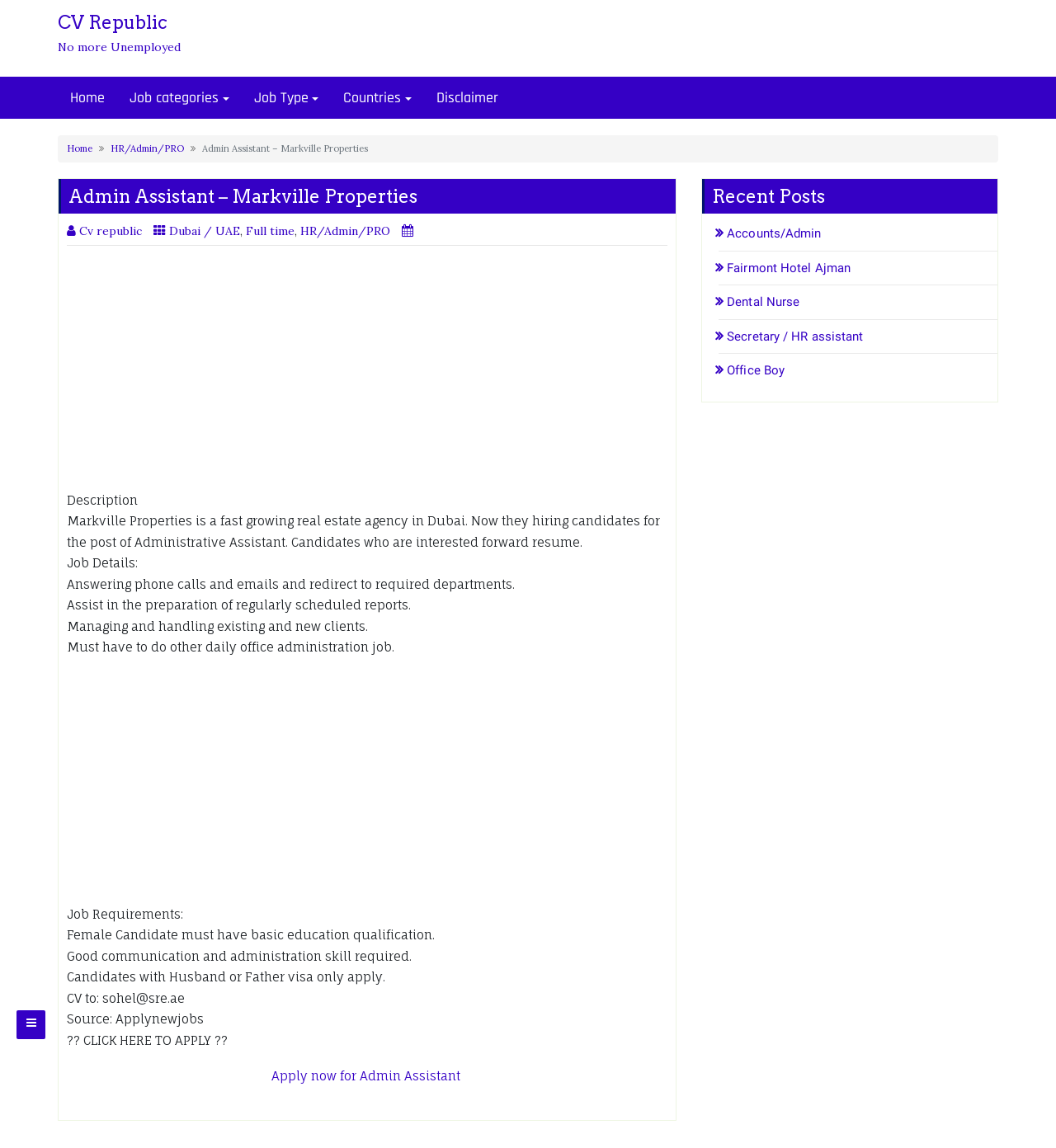Determine the bounding box coordinates for the area that should be clicked to carry out the following instruction: "View job details of Admin Assistant – Markville Properties".

[0.192, 0.124, 0.349, 0.134]